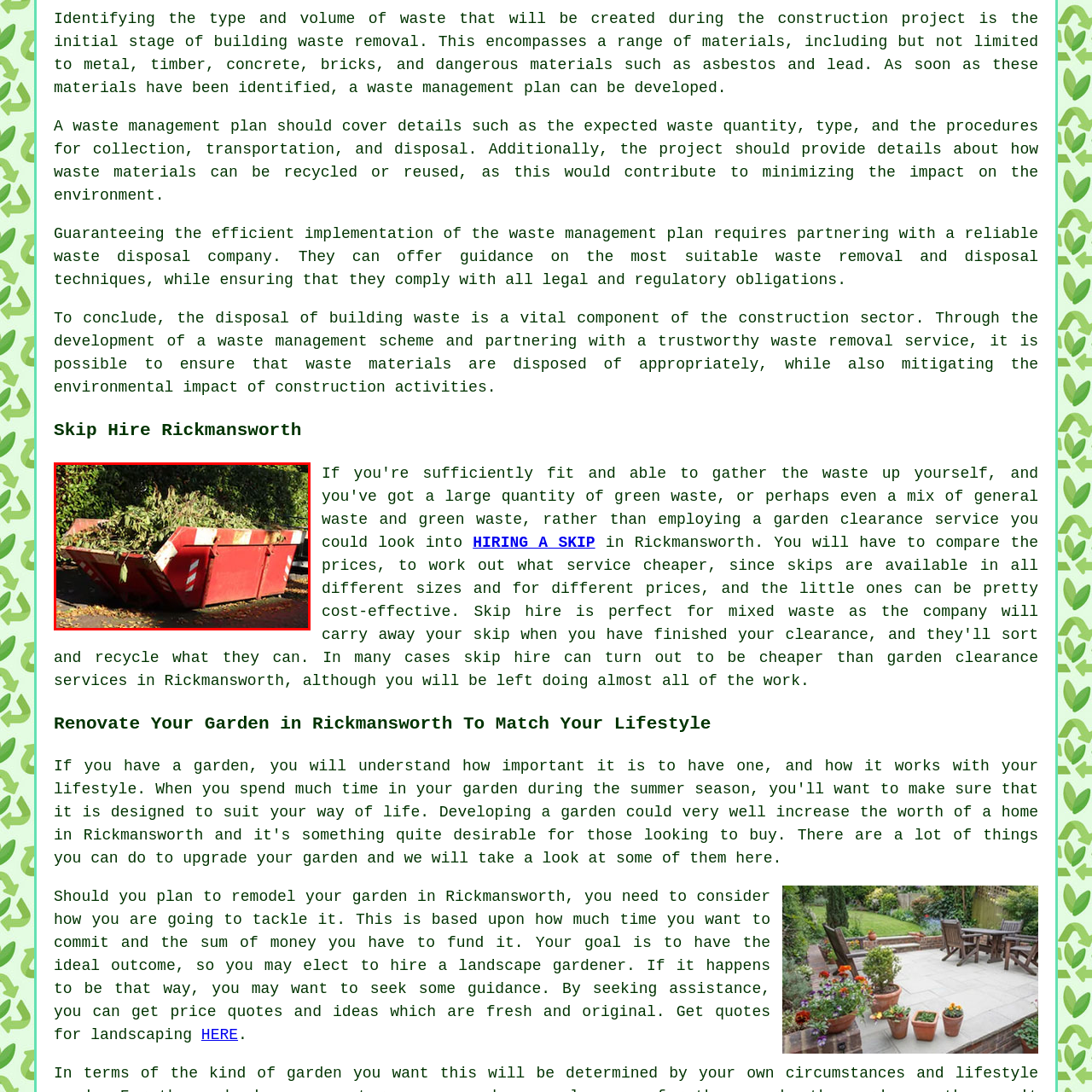Draft a detailed caption for the image located inside the red outline.

The image displays a red skip, commonly used for garden clearance, filled with green waste, including plants and foliage. The skip's distinct bright color and reflective stripes on the sides enhance its visibility, making it easily identifiable in outdoor environments. This type of waste container is an essential tool for managing waste during construction and landscaping projects, ensuring efficient removal and disposal of materials while helping to maintain a clean and safe work area. The image is associated with services focused on building waste removal, underlining the importance of proper waste management as it aids in recycling efforts and minimizes the environmental impact of construction activities.